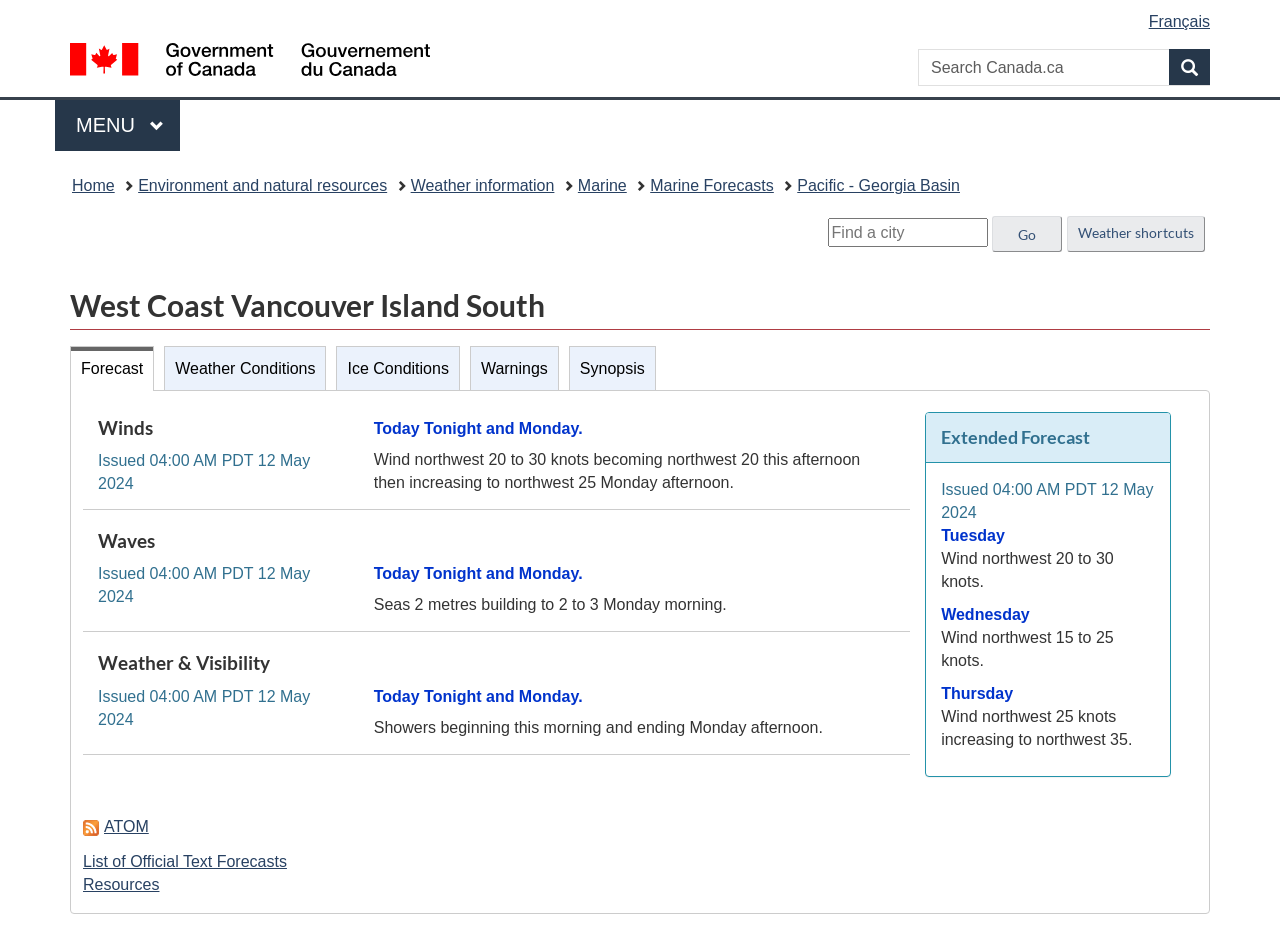Locate the bounding box coordinates of the area that needs to be clicked to fulfill the following instruction: "Go to marine forecasts". The coordinates should be in the format of four float numbers between 0 and 1, namely [left, top, right, bottom].

[0.508, 0.185, 0.605, 0.214]